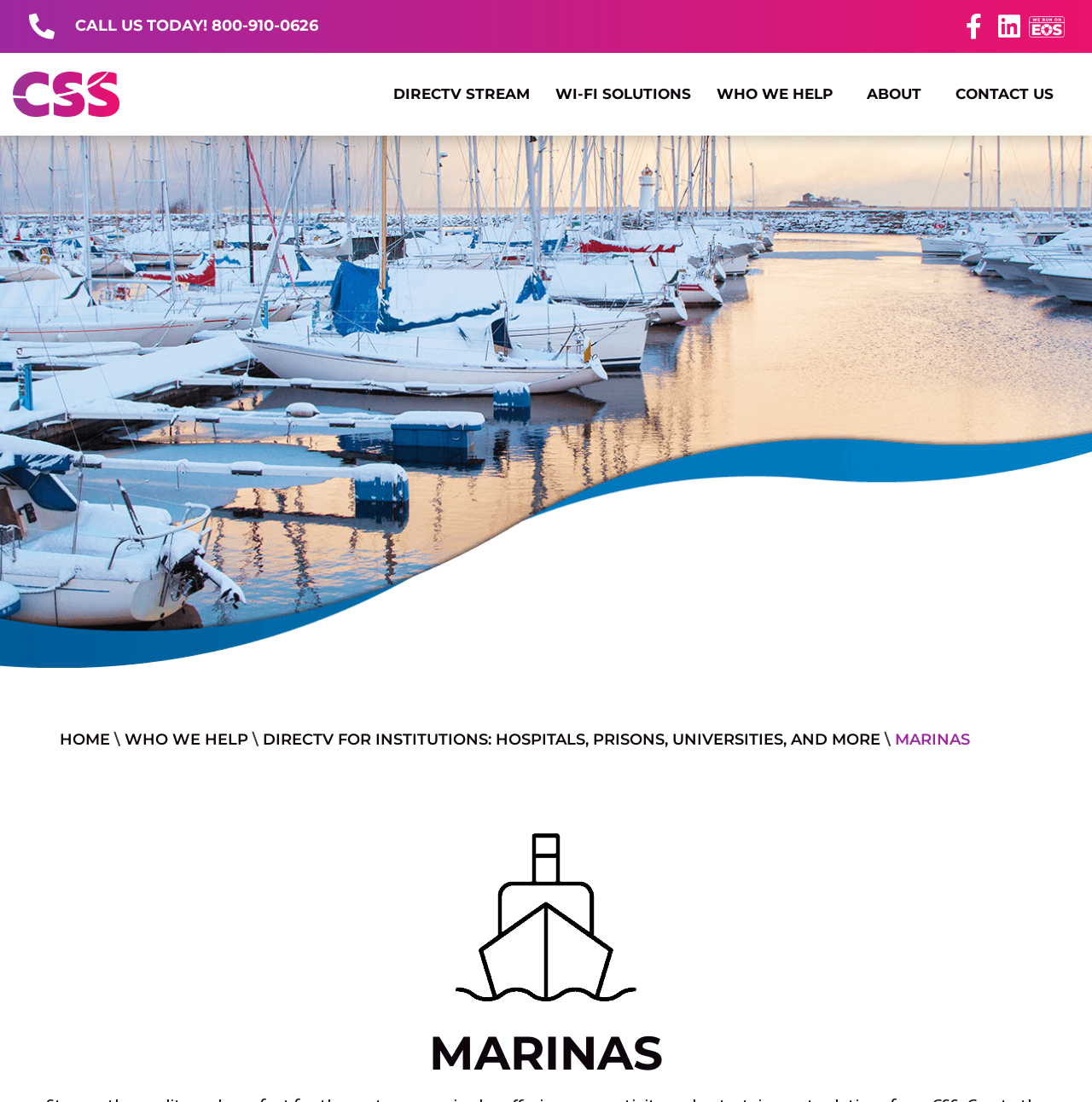Respond to the question with just a single word or phrase: 
What is the name of the company that provides connectivity solutions?

CSS